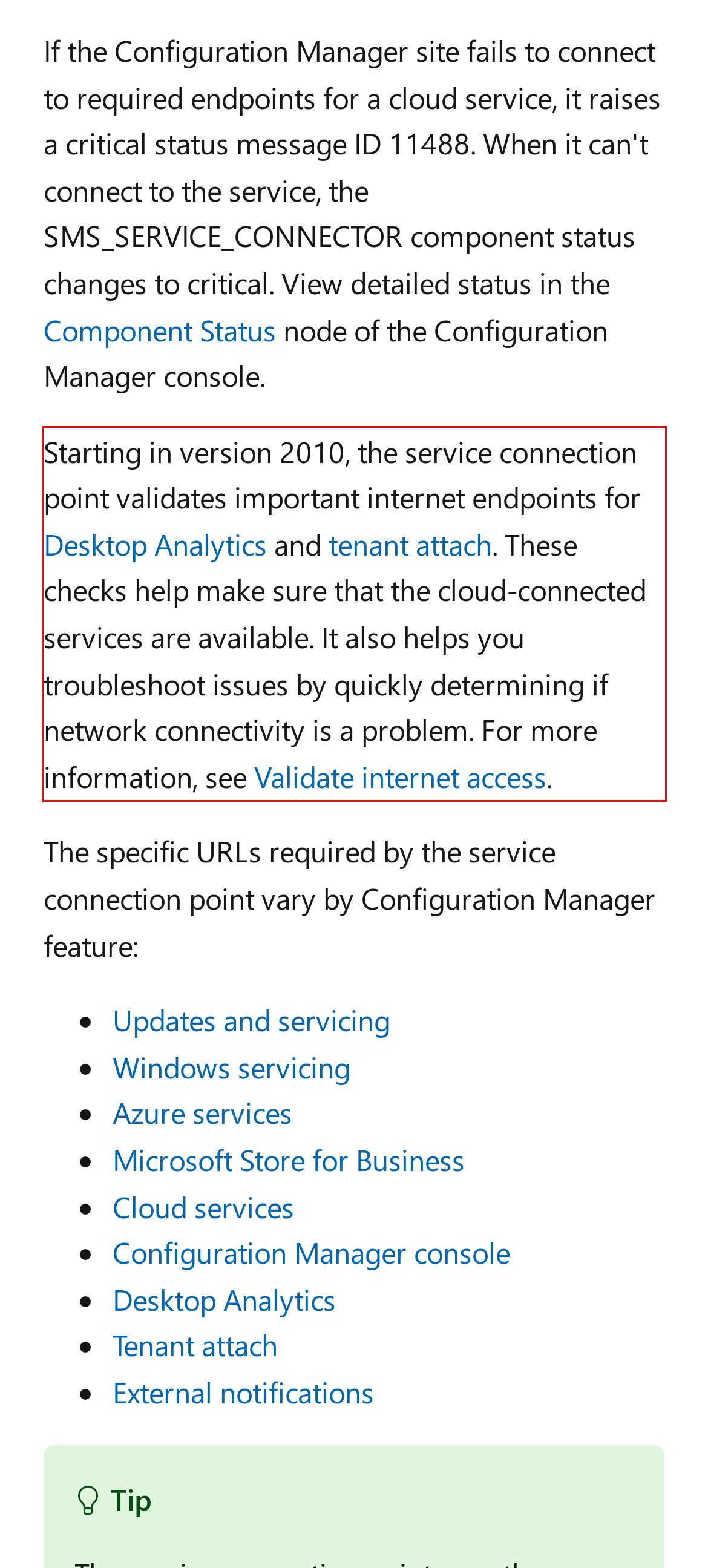Review the screenshot of the webpage and recognize the text inside the red rectangle bounding box. Provide the extracted text content.

Starting in version 2010, the service connection point validates important internet endpoints for Desktop Analytics and tenant attach. These checks help make sure that the cloud-connected services are available. It also helps you troubleshoot issues by quickly determining if network connectivity is a problem. For more information, see Validate internet access.